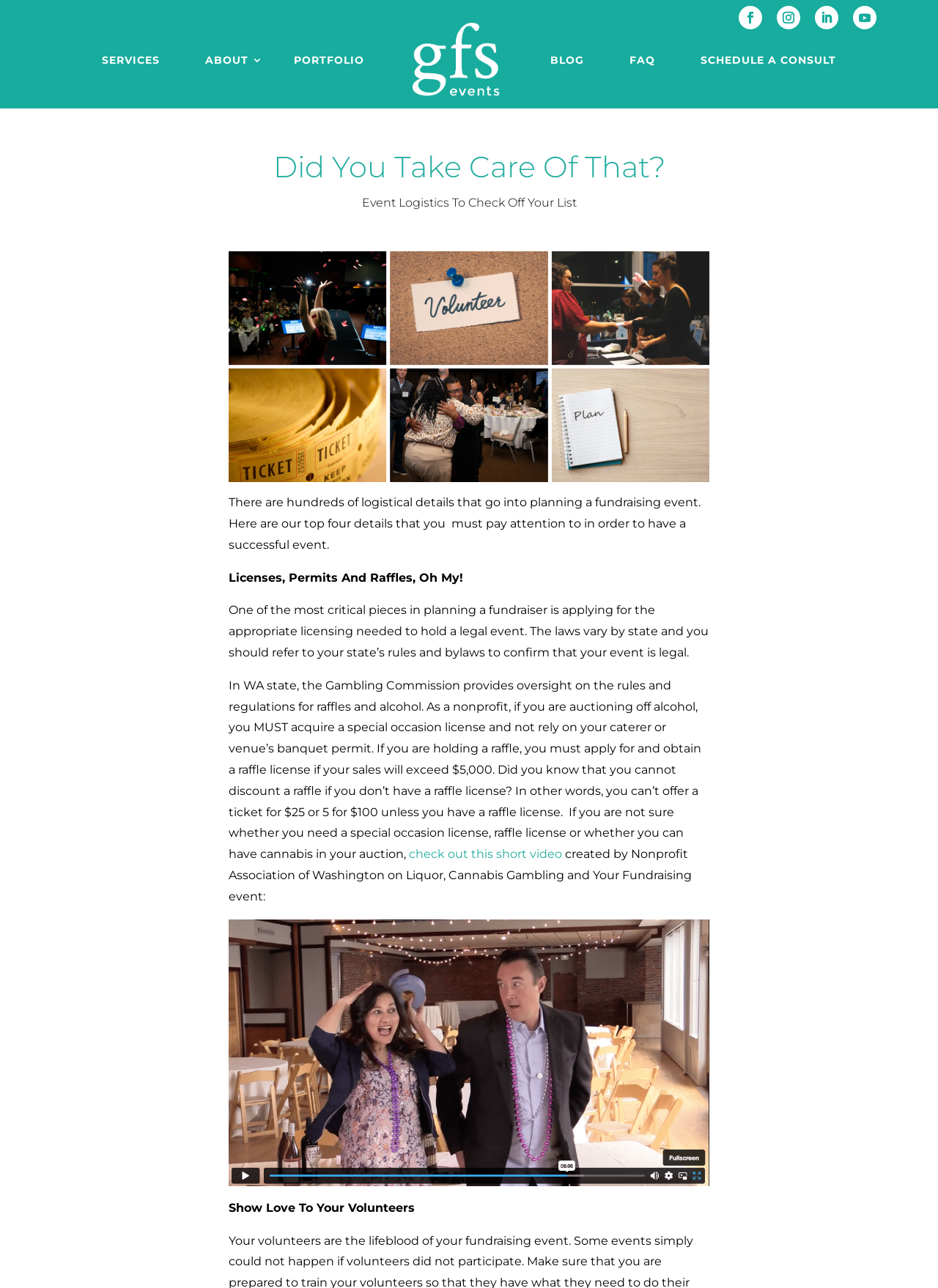Use a single word or phrase to respond to the question:
What is the main topic of the webpage?

Event Logistics